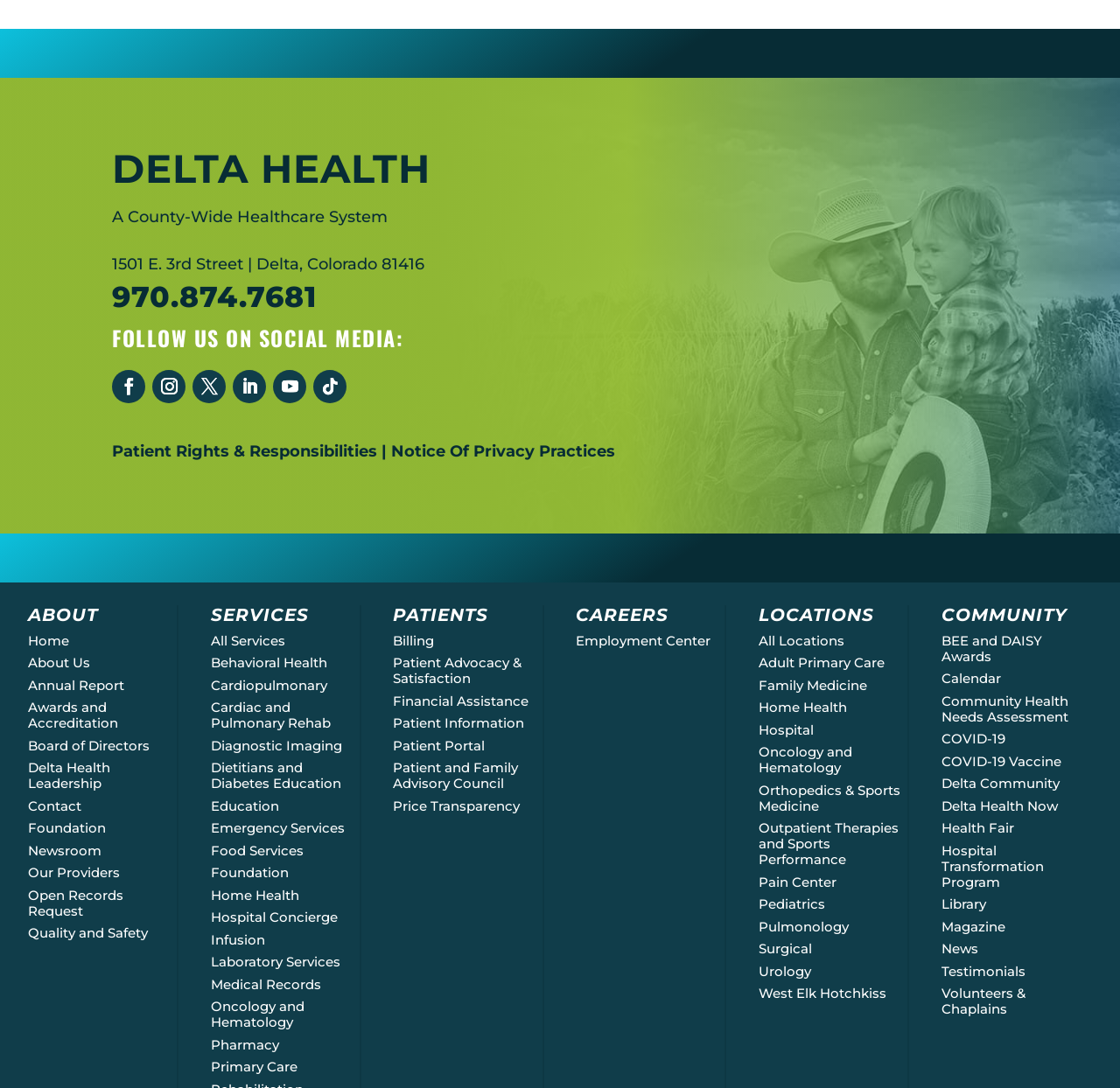What are the social media platforms that the healthcare system is on?
Based on the visual, give a brief answer using one word or a short phrase.

Multiple